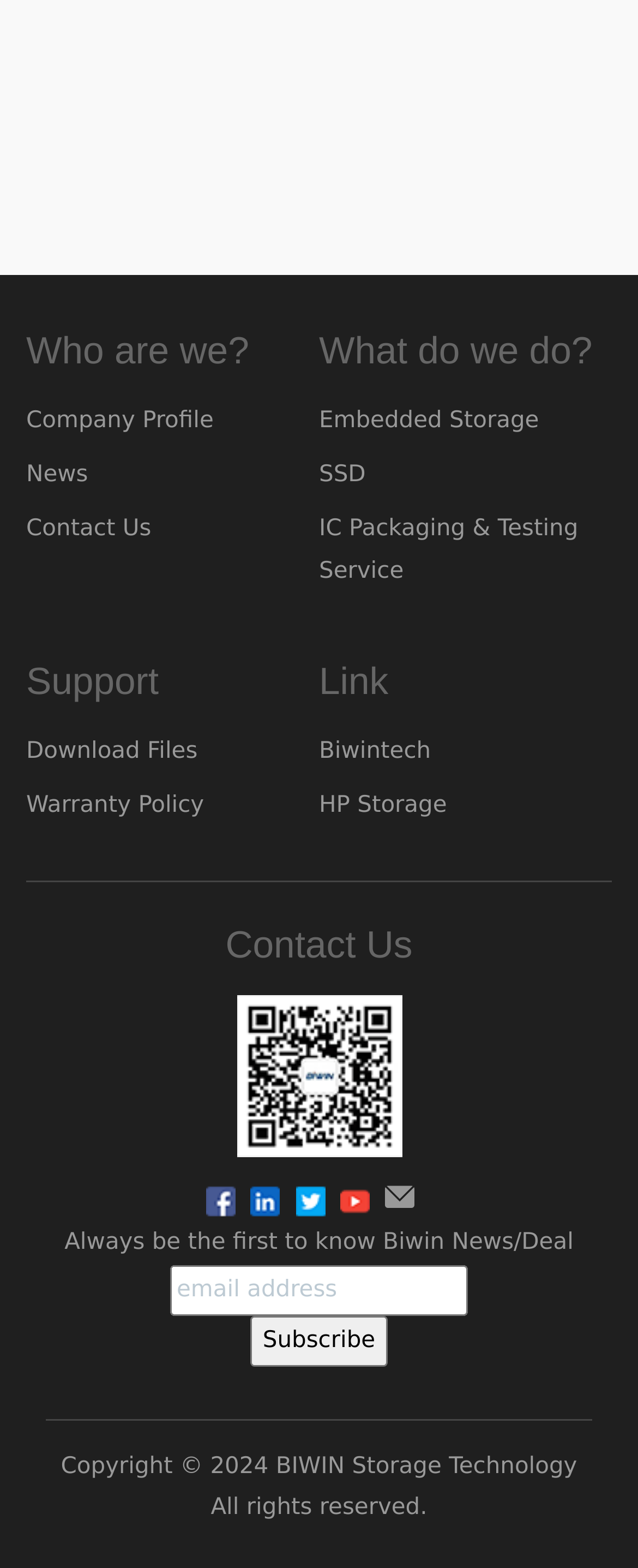Please find the bounding box coordinates of the clickable region needed to complete the following instruction: "Click on Biwintech". The bounding box coordinates must consist of four float numbers between 0 and 1, i.e., [left, top, right, bottom].

[0.5, 0.471, 0.675, 0.488]